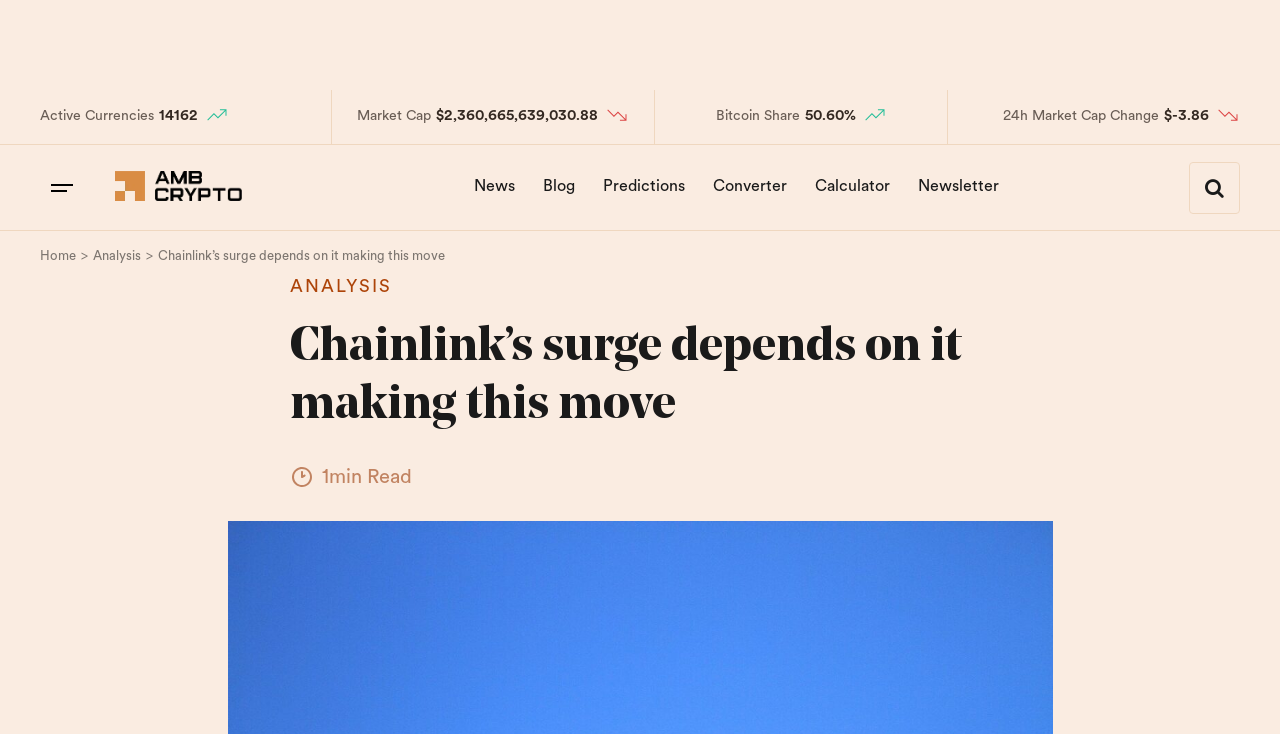What is the market capitalization of Chainlink?
Examine the image and provide an in-depth answer to the question.

I found the answer by looking at the 'Market Cap' section on the webpage, which displays the market capitalization of Chainlink in dollars.